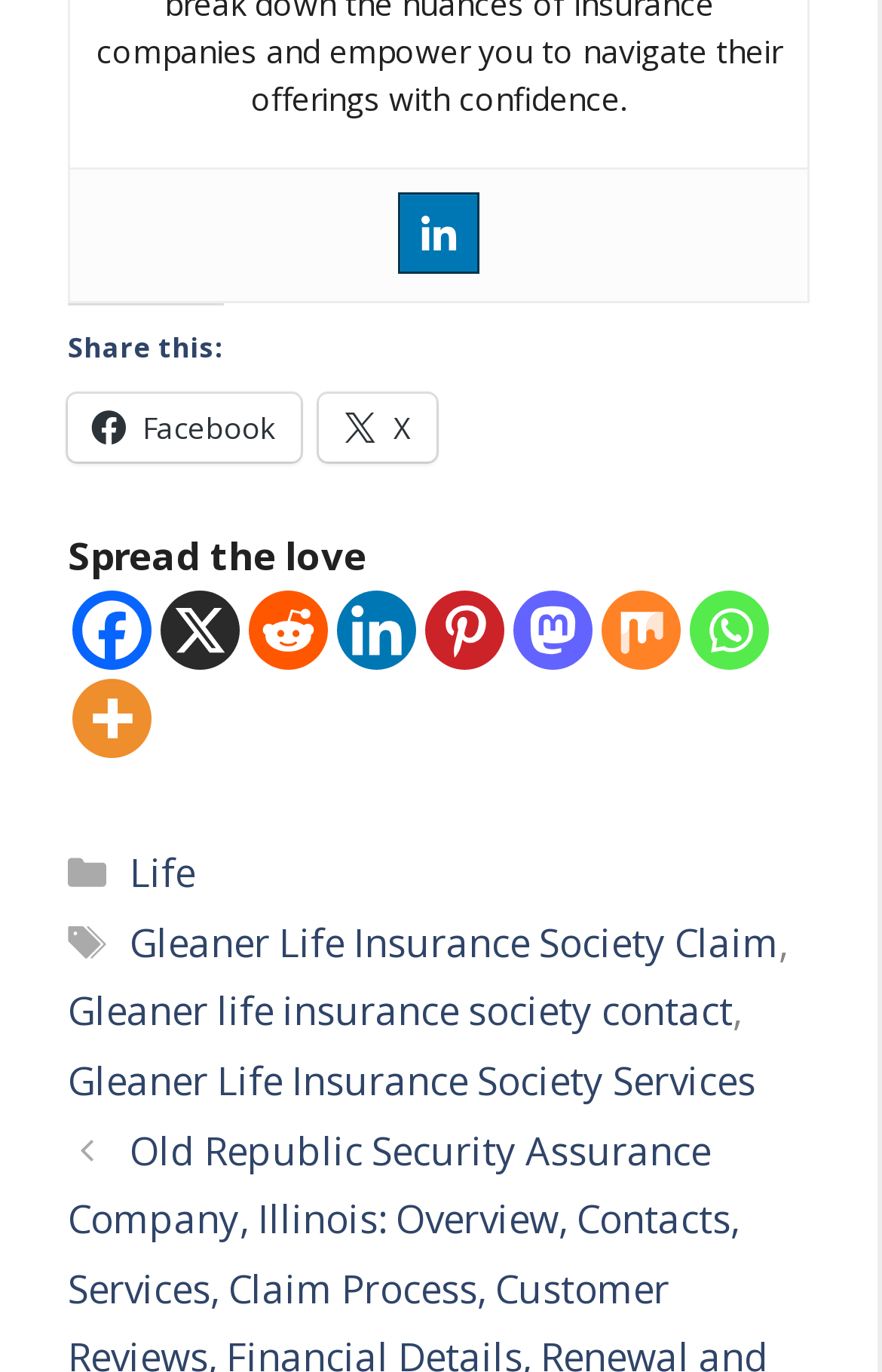Please locate the bounding box coordinates of the element that needs to be clicked to achieve the following instruction: "View Gleaner Life Insurance Society Claim". The coordinates should be four float numbers between 0 and 1, i.e., [left, top, right, bottom].

[0.147, 0.668, 0.883, 0.706]